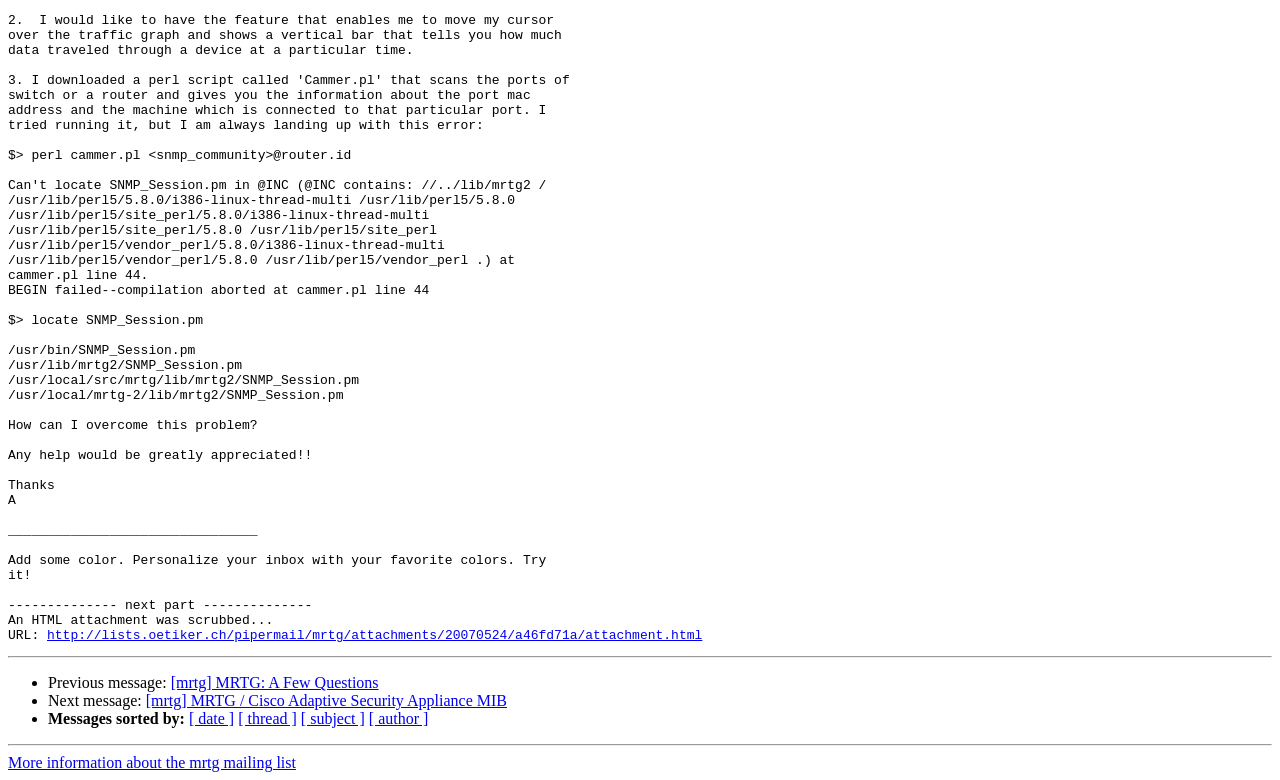Refer to the element description [ author ] and identify the corresponding bounding box in the screenshot. Format the coordinates as (top-left x, top-left y, bottom-right x, bottom-right y) with values in the range of 0 to 1.

[0.288, 0.911, 0.335, 0.933]